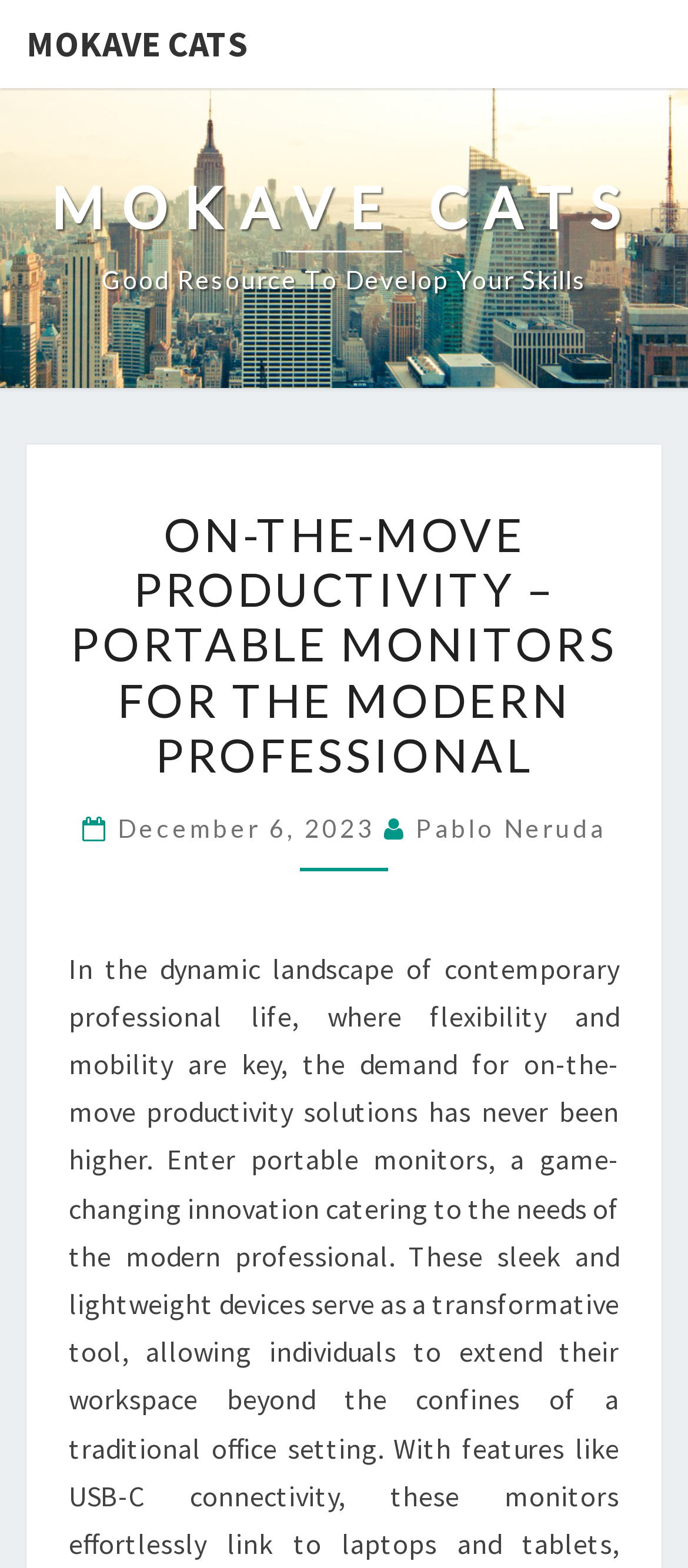What is the name of the website?
Refer to the image and provide a detailed answer to the question.

The name of the website can be found in the top-left corner of the webpage, where it says 'MOKAVE CATS' in a link format.